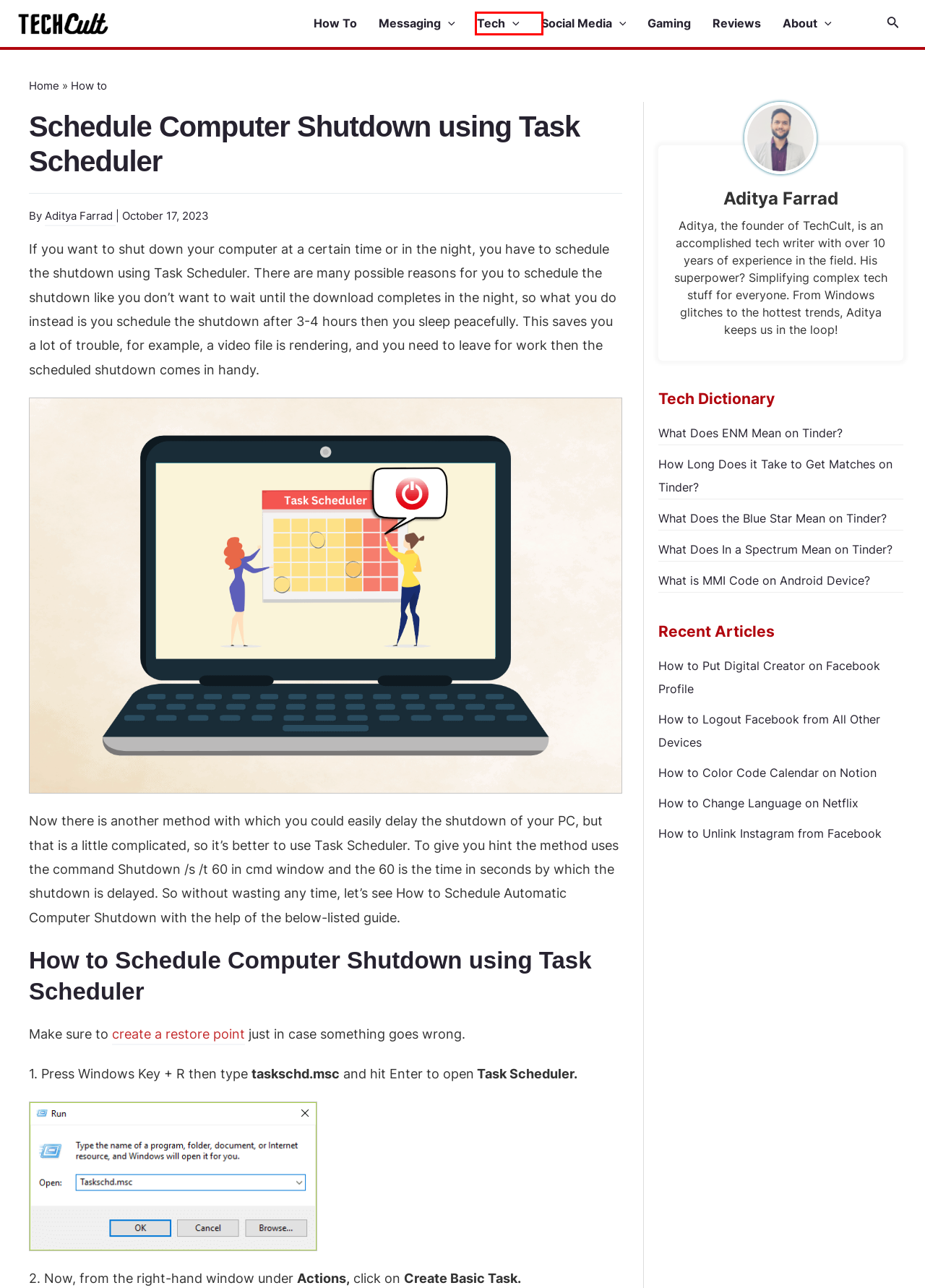Given a screenshot of a webpage with a red bounding box highlighting a UI element, choose the description that best corresponds to the new webpage after clicking the element within the red bounding box. Here are your options:
A. How to Unlink Instagram from Facebook – TechCult
B. How to Logout Facebook from All Other Devices – TechCult
C. What Does the Blue Star Mean on Tinder? – TechCult
D. Gaming – TechCult
E. Tech – TechCult
F. Reviews – TechCult
G. About – TechCult
H. How to Color Code Calendar on Notion – TechCult

E